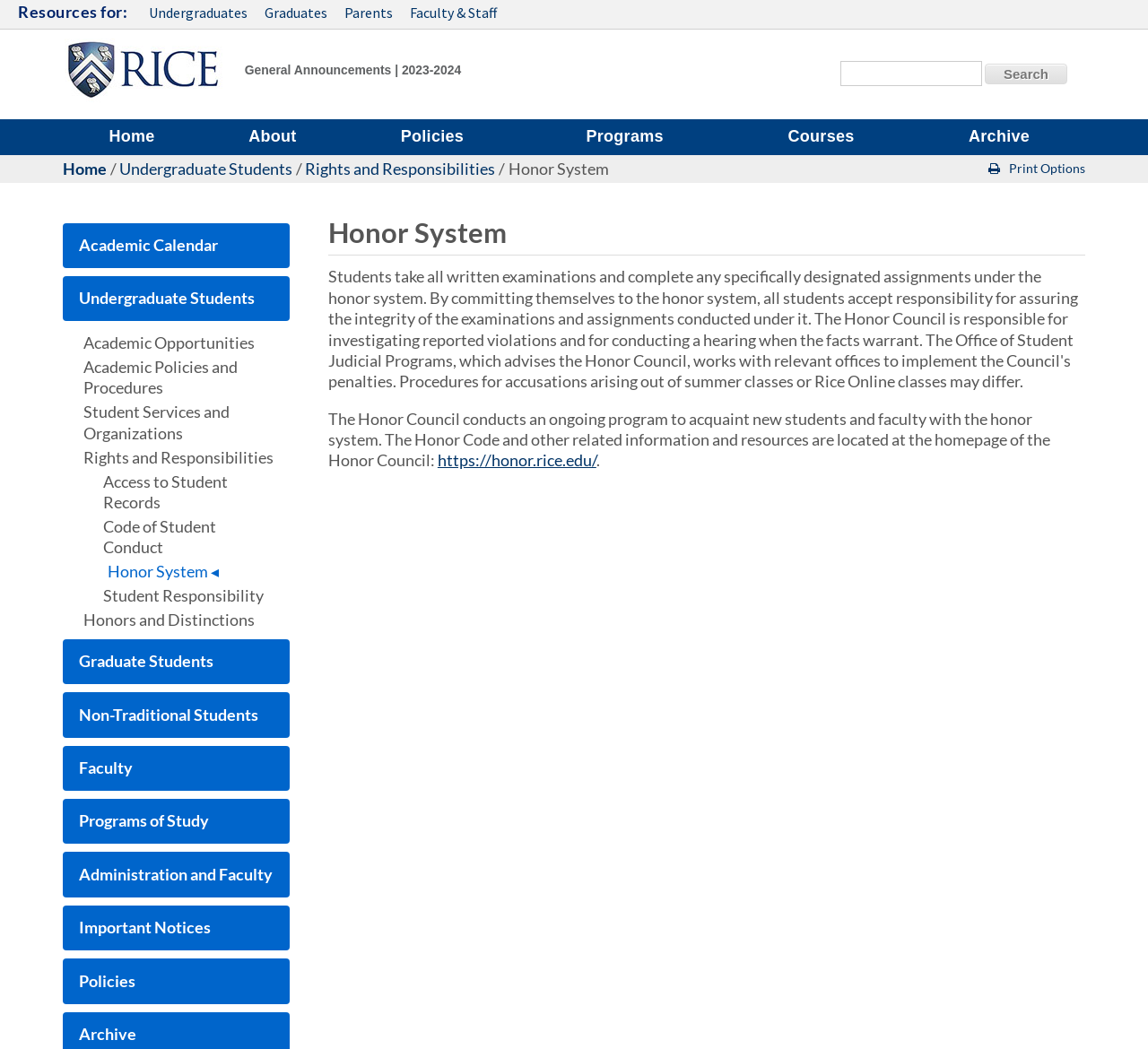Identify the bounding box coordinates of the clickable region necessary to fulfill the following instruction: "View resources for undergraduates". The bounding box coordinates should be four float numbers between 0 and 1, i.e., [left, top, right, bottom].

[0.129, 0.003, 0.215, 0.021]